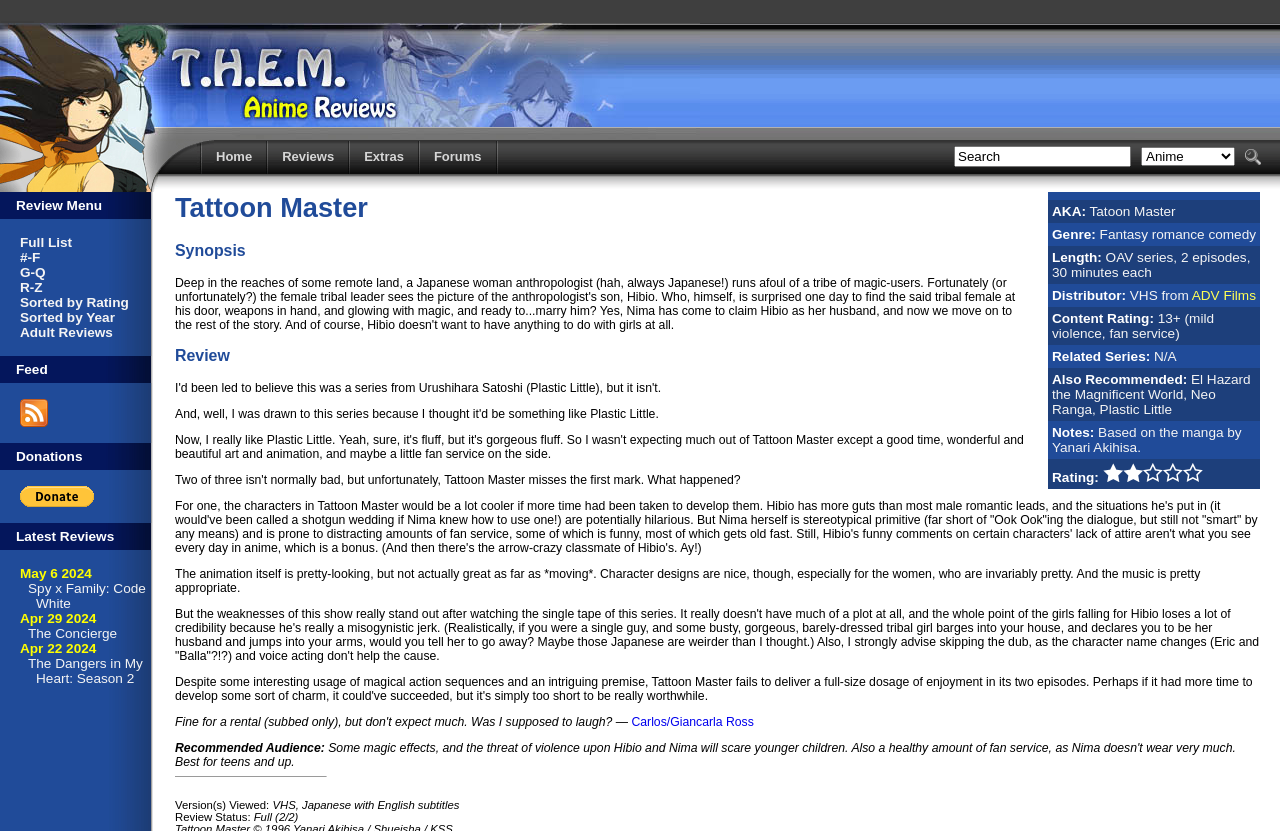Extract the bounding box coordinates for the described element: "input value="Search" name="keywords" value="Search"". The coordinates should be represented as four float numbers between 0 and 1: [left, top, right, bottom].

[0.745, 0.176, 0.884, 0.201]